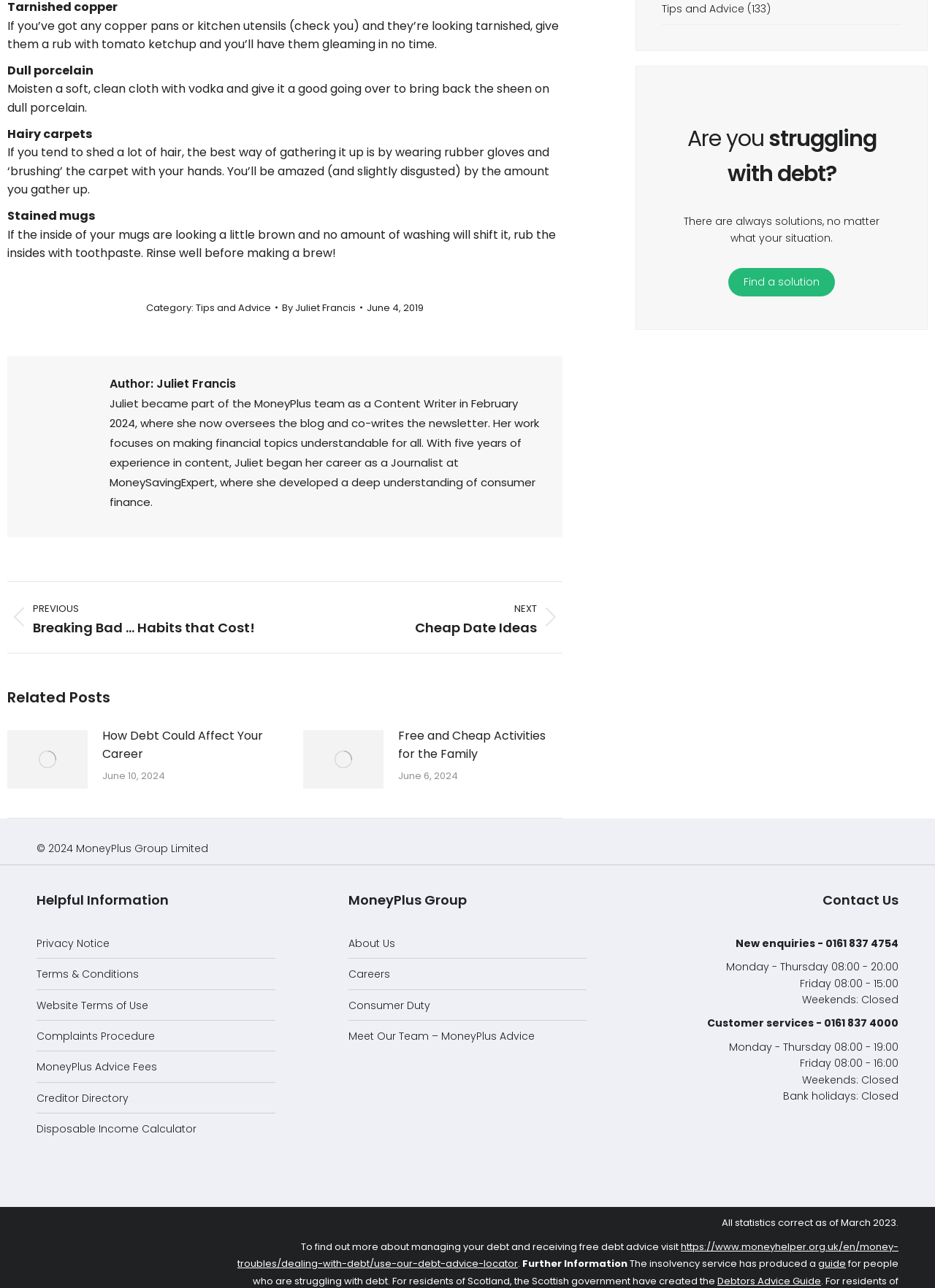Locate and provide the bounding box coordinates for the HTML element that matches this description: "Website Terms of Use".

[0.039, 0.774, 0.159, 0.787]